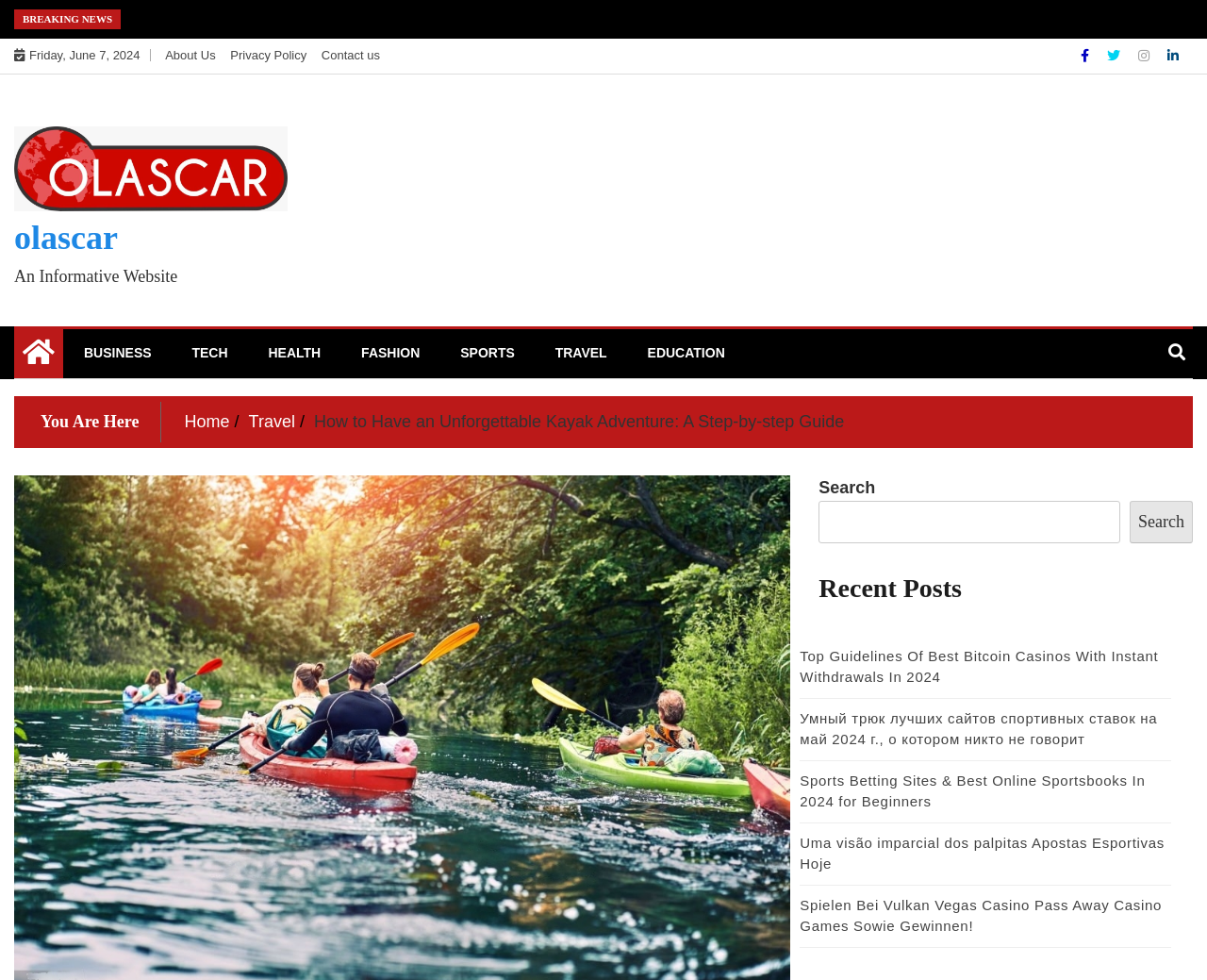Find and indicate the bounding box coordinates of the region you should select to follow the given instruction: "Check recent posts".

[0.678, 0.583, 0.988, 0.617]